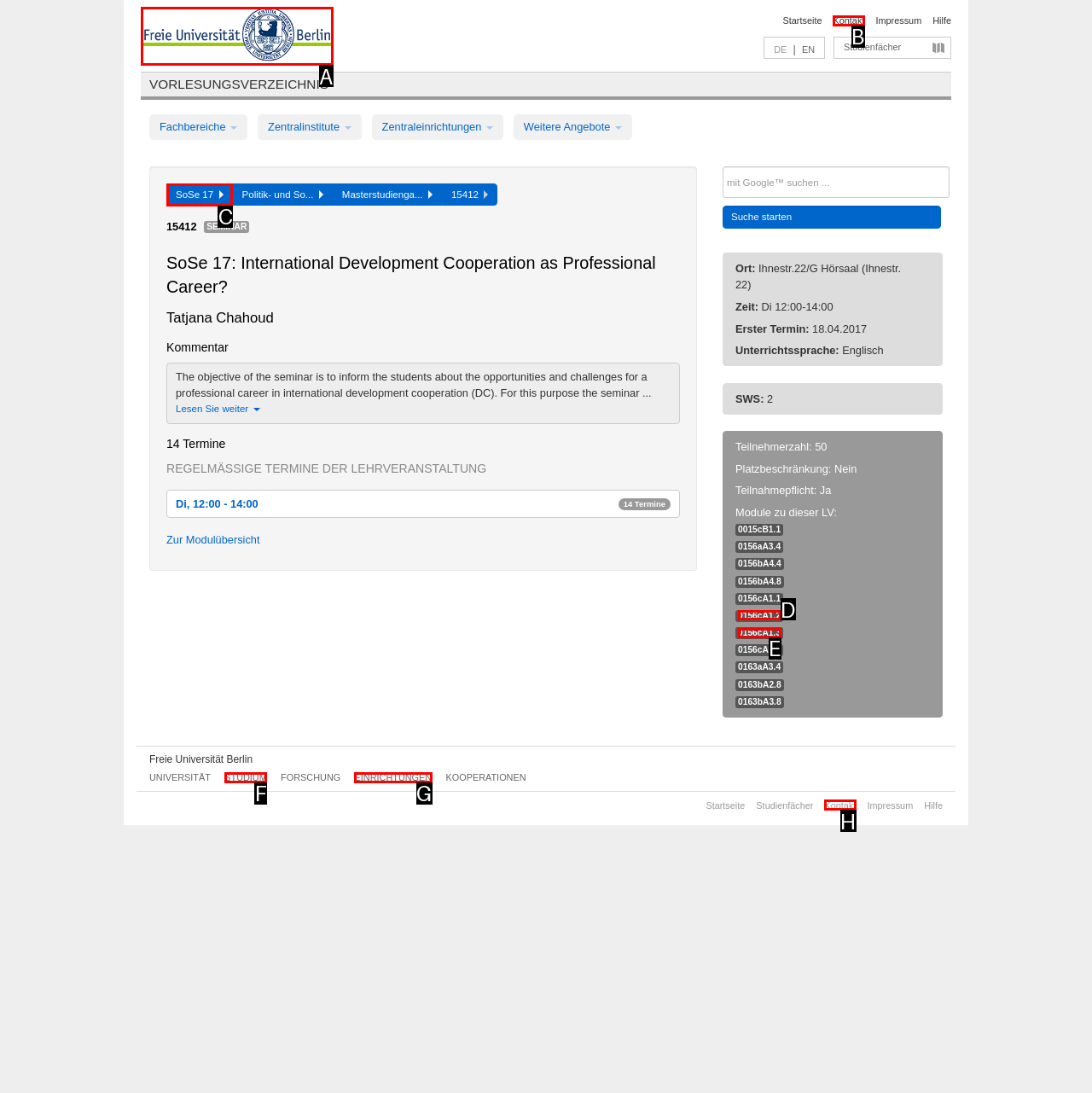Select the letter of the UI element you need to click on to fulfill this task: Click the logo of Freie Universität Berlin. Write down the letter only.

A